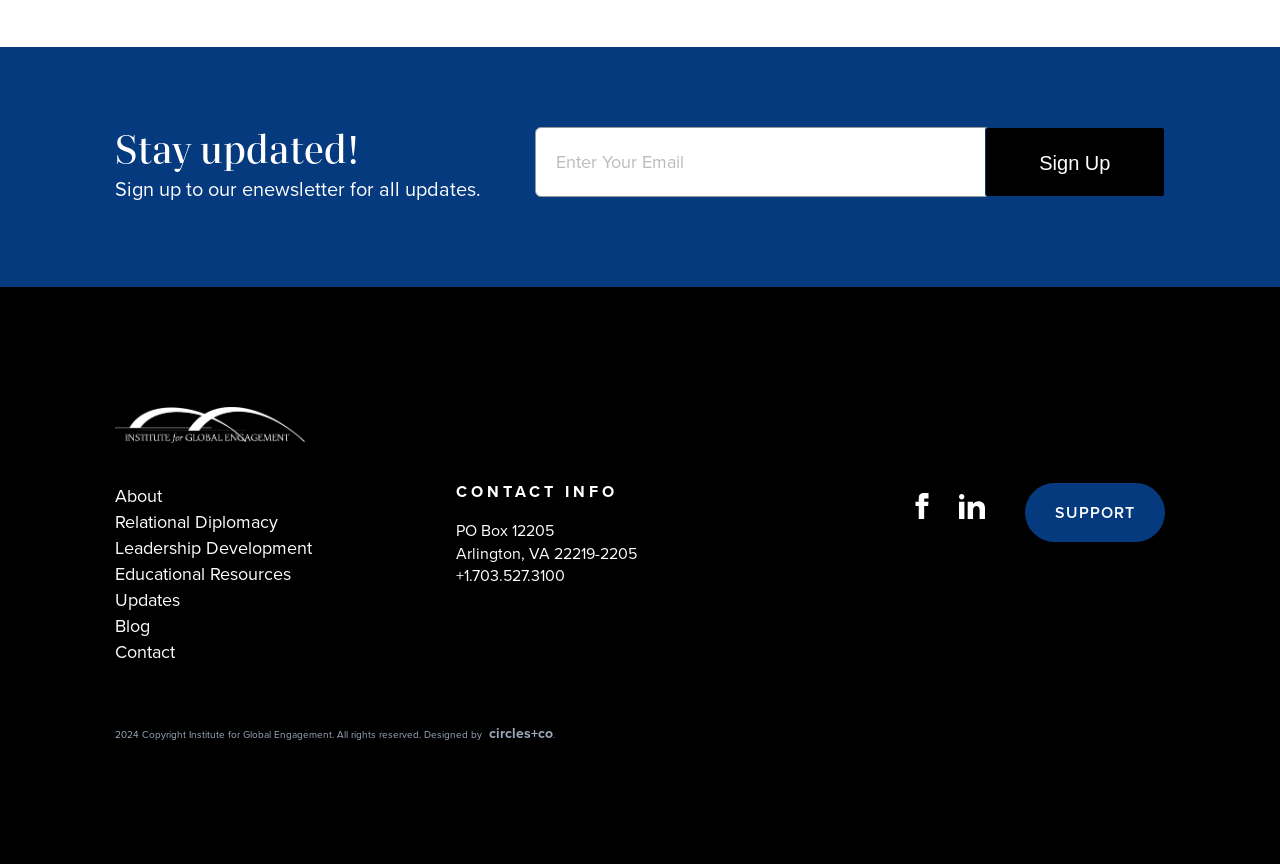Can you identify the bounding box coordinates of the clickable region needed to carry out this instruction: 'read the article about The Importance of an Accountant'? The coordinates should be four float numbers within the range of 0 to 1, stated as [left, top, right, bottom].

None